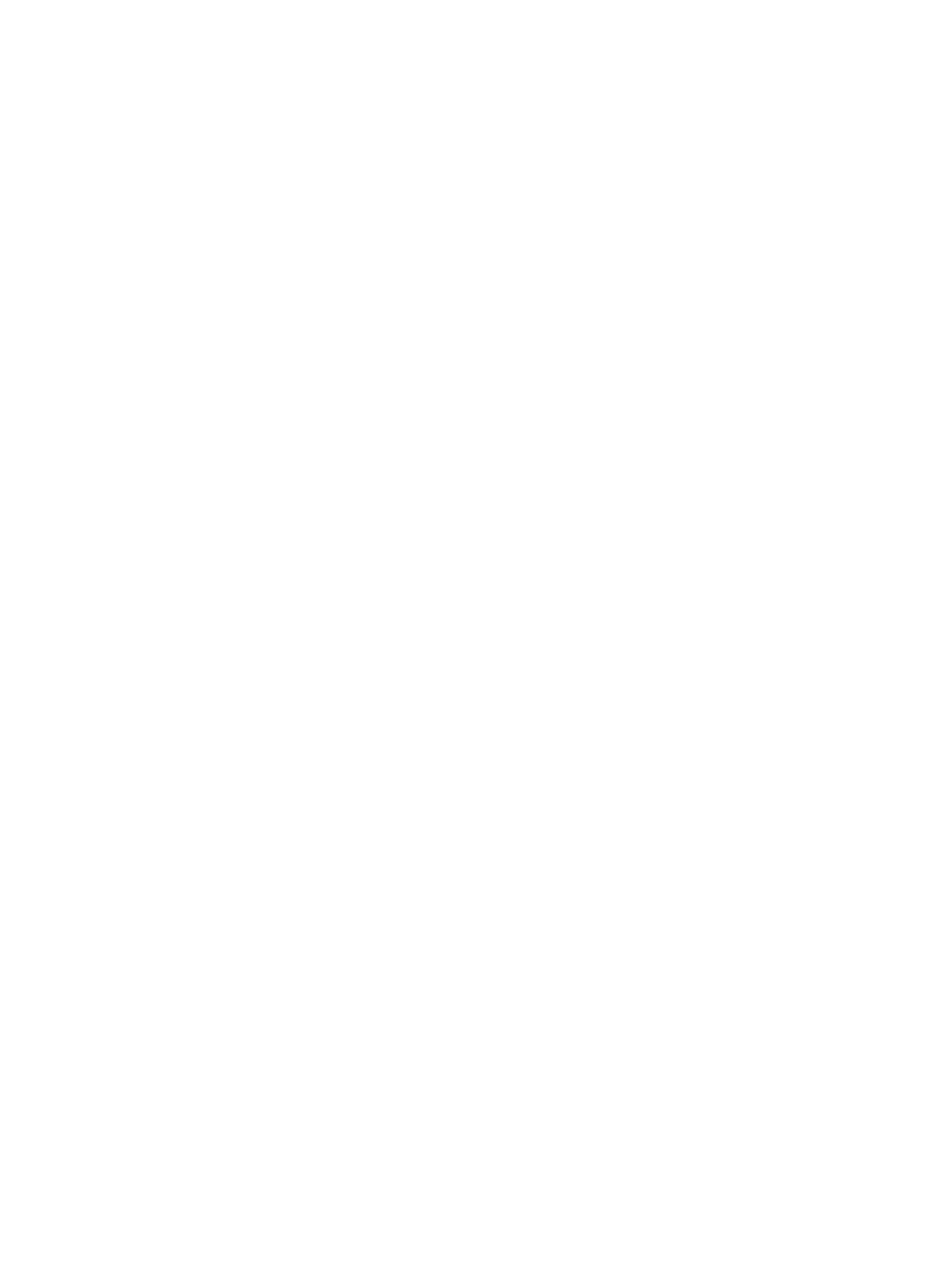Please mark the clickable region by giving the bounding box coordinates needed to complete this instruction: "Contact via email".

[0.348, 0.657, 0.515, 0.668]